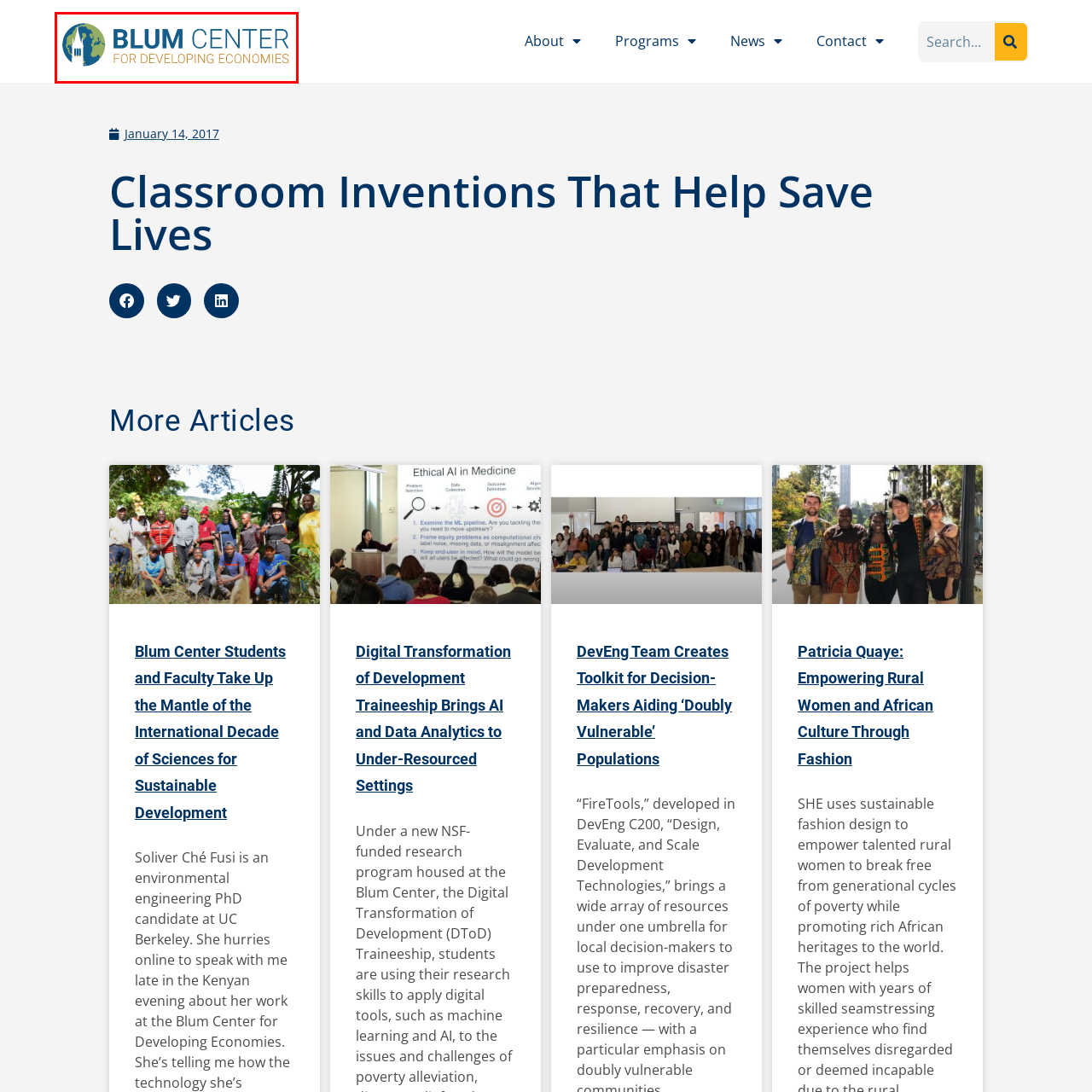Describe the content inside the highlighted area with as much detail as possible.

The image features the logo of the Blum Center for Developing Economies, showcasing a globe intertwined with a symbolic tower, representing connectivity and innovation in addressing global economic challenges. The text prominently displays "BLUM CENTER" in bold, emphasizing the center's focus on sustainable development and economic advancement. Below the name, "FOR DEVELOPING ECONOMIES" is inscribed in a lighter font, indicating the center's commitment to improving economic conditions in under-resourced regions. This logo embodies the center's mission to facilitate research and education aimed at fostering economic growth and sustainable practices.